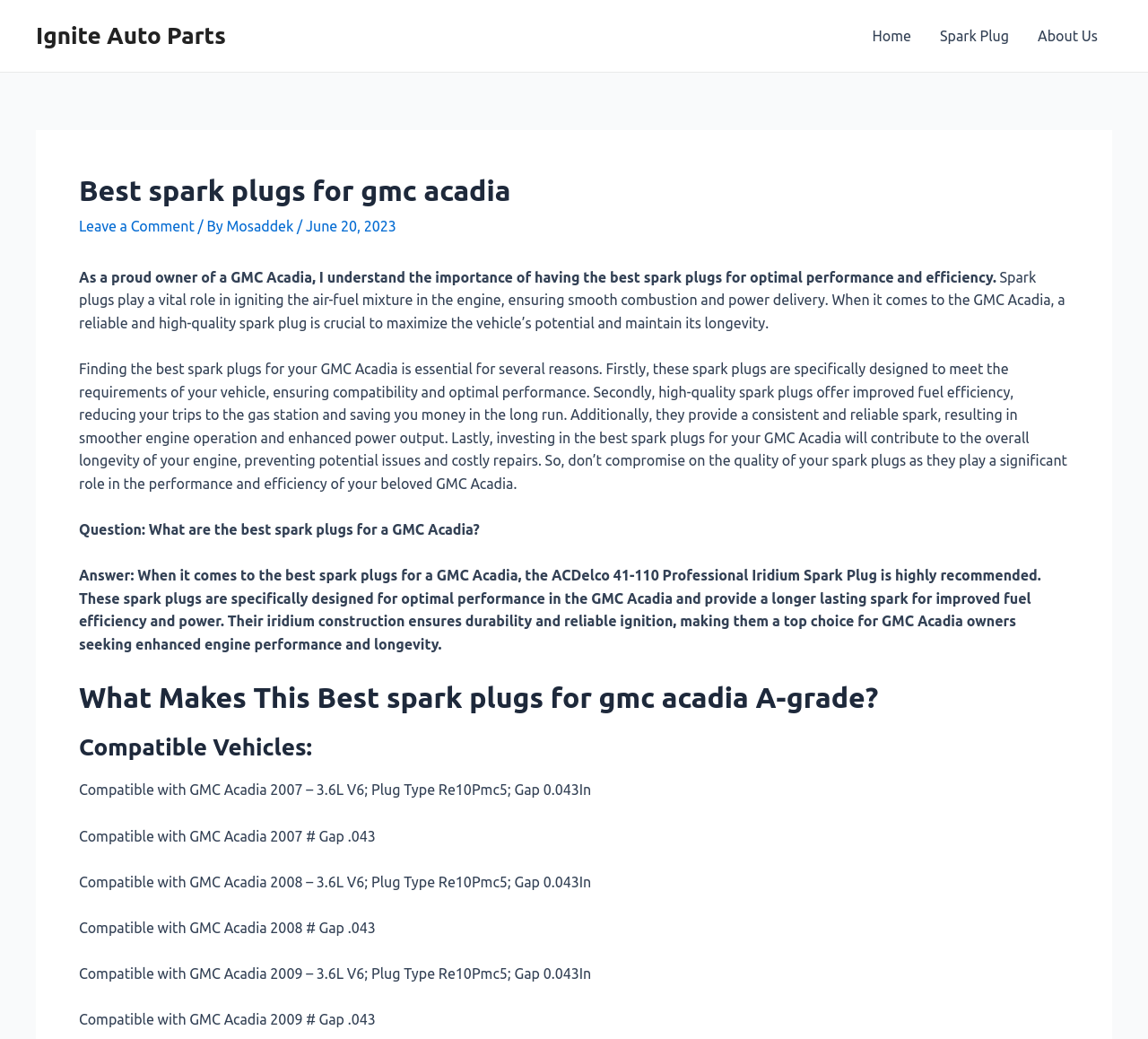What is the importance of having the best spark plugs?
Look at the screenshot and give a one-word or phrase answer.

Optimal performance and efficiency